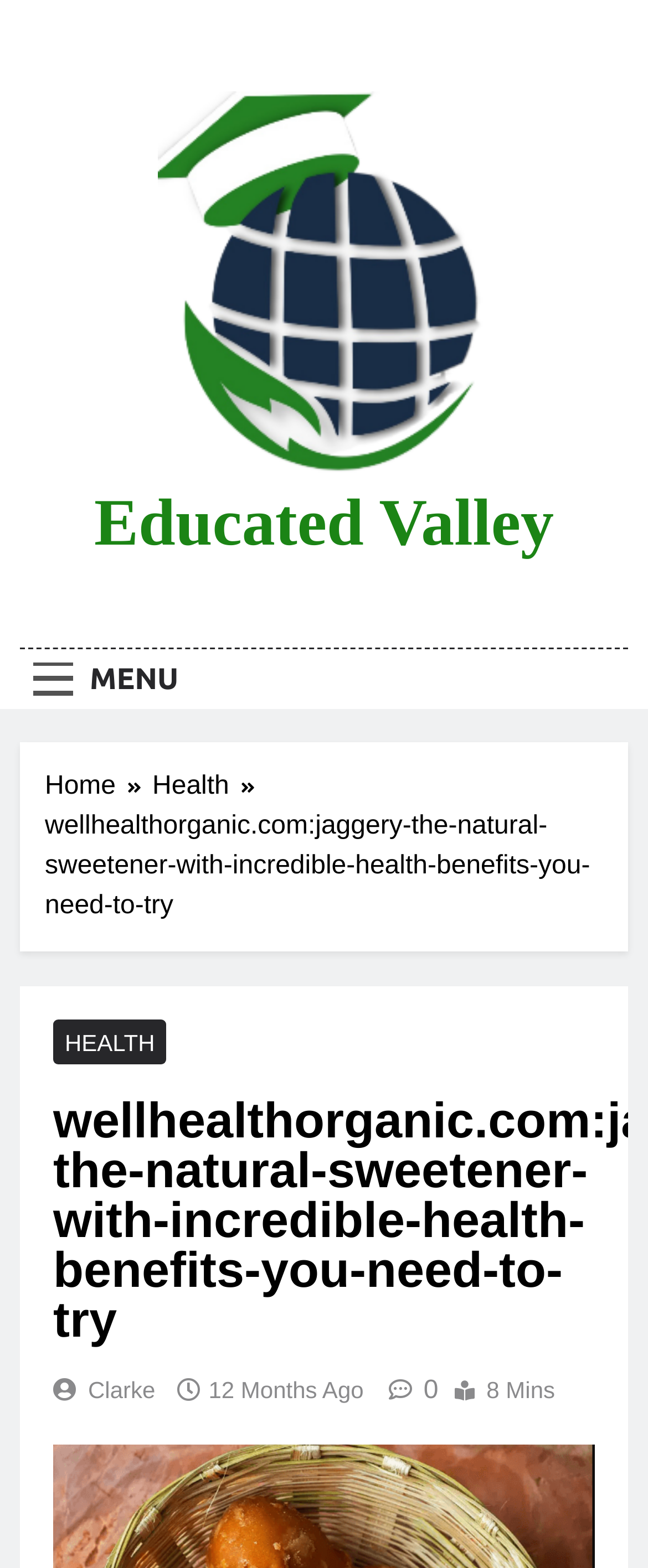Please indicate the bounding box coordinates for the clickable area to complete the following task: "Leave a reply". The coordinates should be specified as four float numbers between 0 and 1, i.e., [left, top, right, bottom].

None